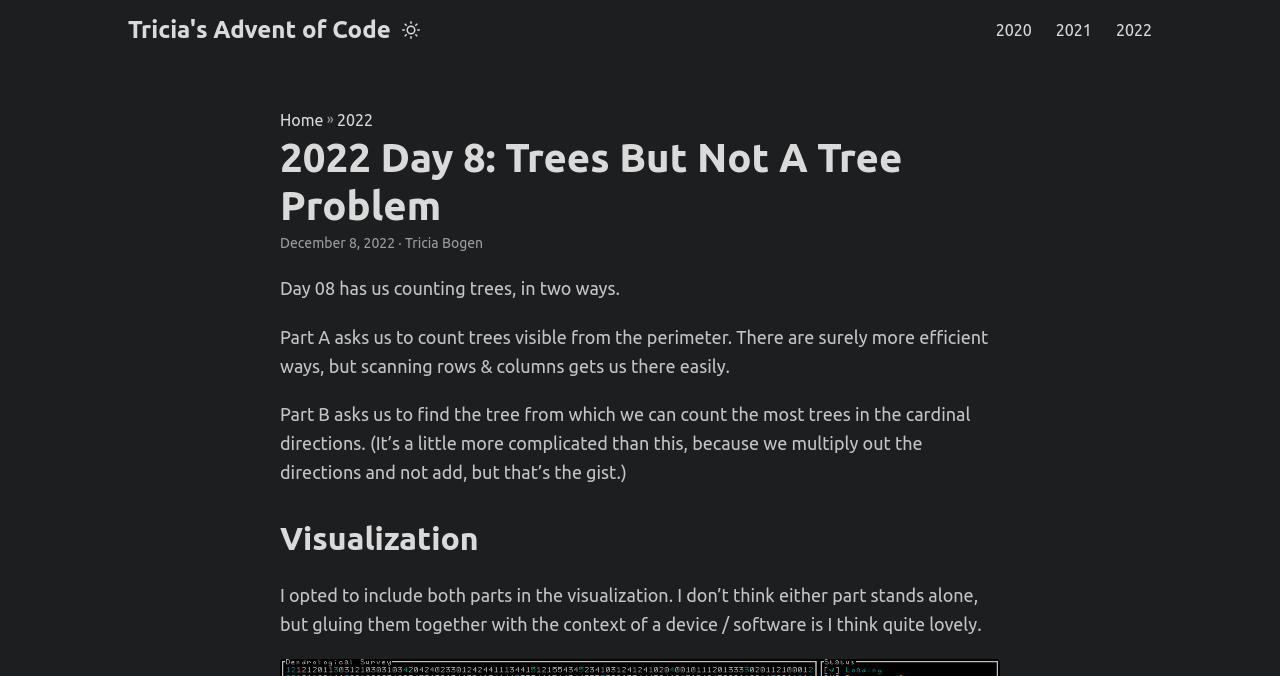Summarize the webpage with intricate details.

The webpage is about Day 8 of the Advent of Code challenge, specifically focusing on the "Trees But Not A Tree Problem". At the top, there is a header section with a link to "Tricia's Advent of Code" and a button with an icon. To the right of these elements, there are links to different years, including 2020, 2021, and 2022.

Below the header section, there is a main content area with a heading that reads "2022 Day 8: Trees But Not A Tree Problem". Underneath this heading, there is a section with links to "Home" and "2022", separated by a special character. The date "December 8, 2022" is displayed, followed by the author's name, "Tricia Bogen".

The main content of the page is divided into three paragraphs. The first paragraph introduces the problem, stating that it involves counting trees in two ways. The second paragraph explains Part A of the problem, which involves counting trees visible from the perimeter. The third paragraph explains Part B, which involves finding the tree from which the most trees can be counted in the cardinal directions.

Below these paragraphs, there is a heading titled "Visualization", followed by a paragraph that discusses the inclusion of both parts in the visualization. The text explains that the visualization is more effective when combined with the context of a device or software.

There are no images on the page, but there is an icon associated with the button in the top header section. Overall, the page has a simple and organized structure, with clear headings and concise text.